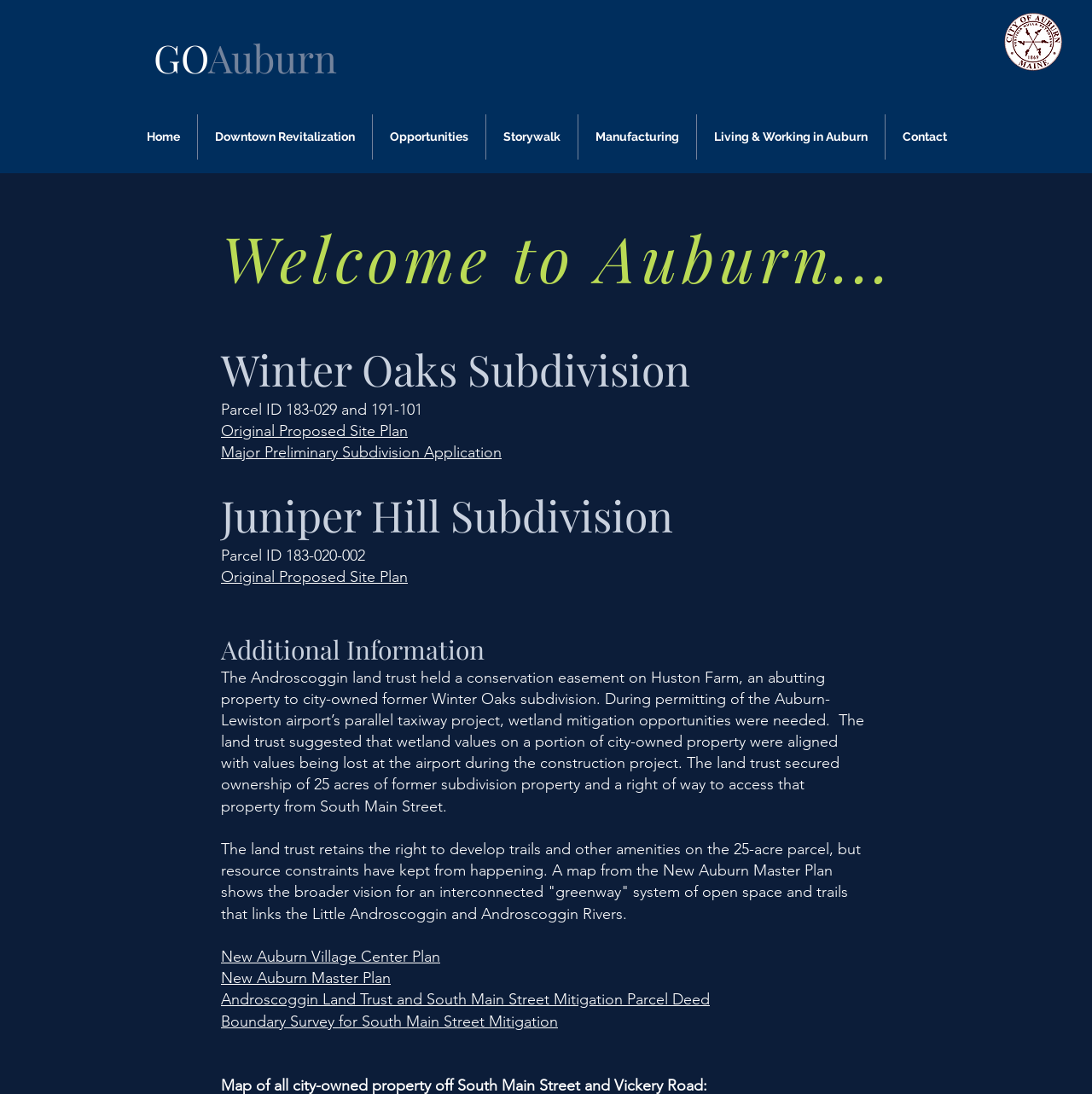Identify the bounding box coordinates of the part that should be clicked to carry out this instruction: "Go to Home".

[0.118, 0.105, 0.18, 0.146]